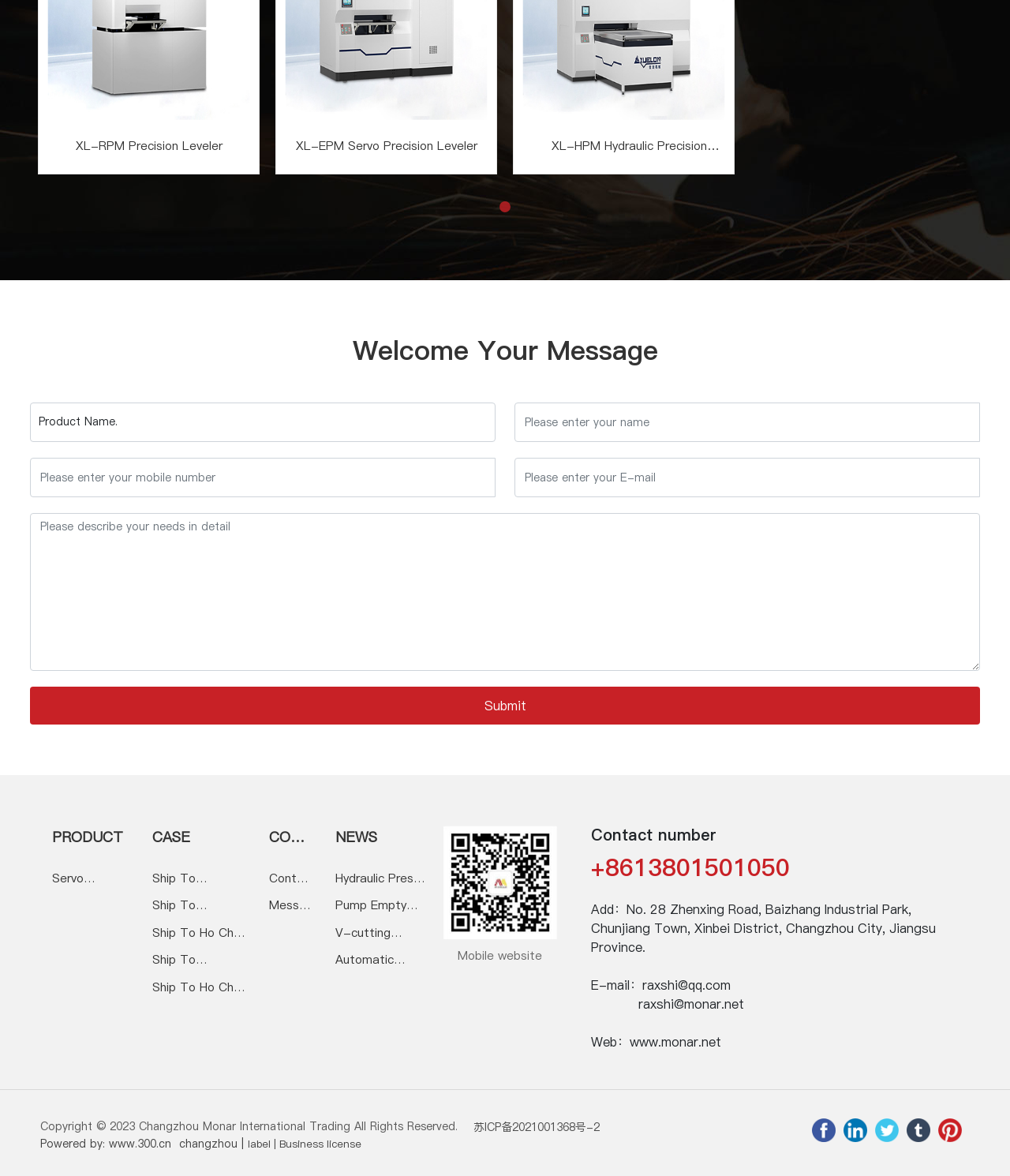Can you identify the bounding box coordinates of the clickable region needed to carry out this instruction: 'View the 'NEWS' page'? The coordinates should be four float numbers within the range of 0 to 1, stated as [left, top, right, bottom].

[0.332, 0.702, 0.425, 0.722]